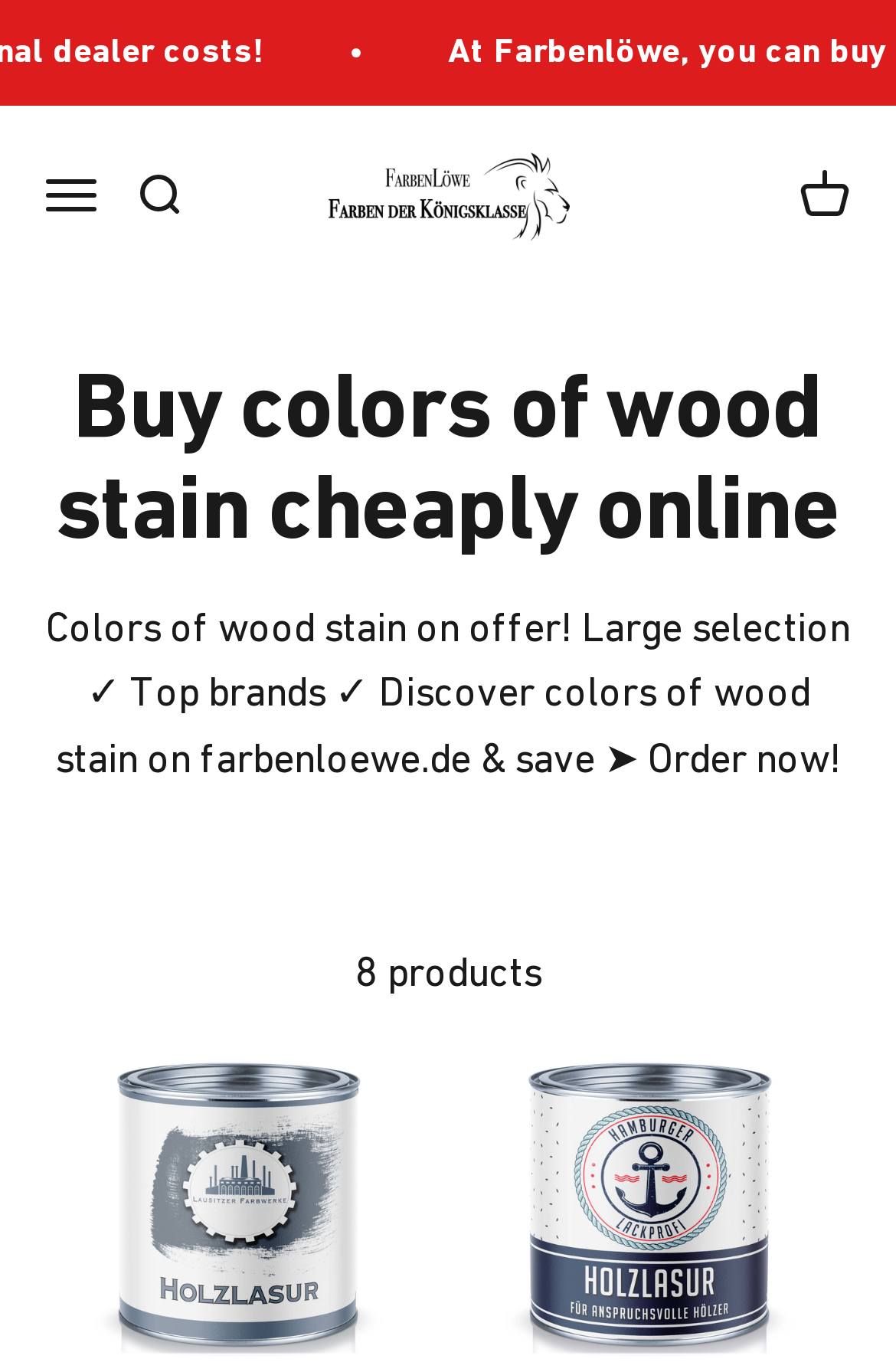Is there a search function on this page?
Give a detailed response to the question by analyzing the screenshot.

I found a link that says 'Open search' which suggests that there is a search function available on this page.